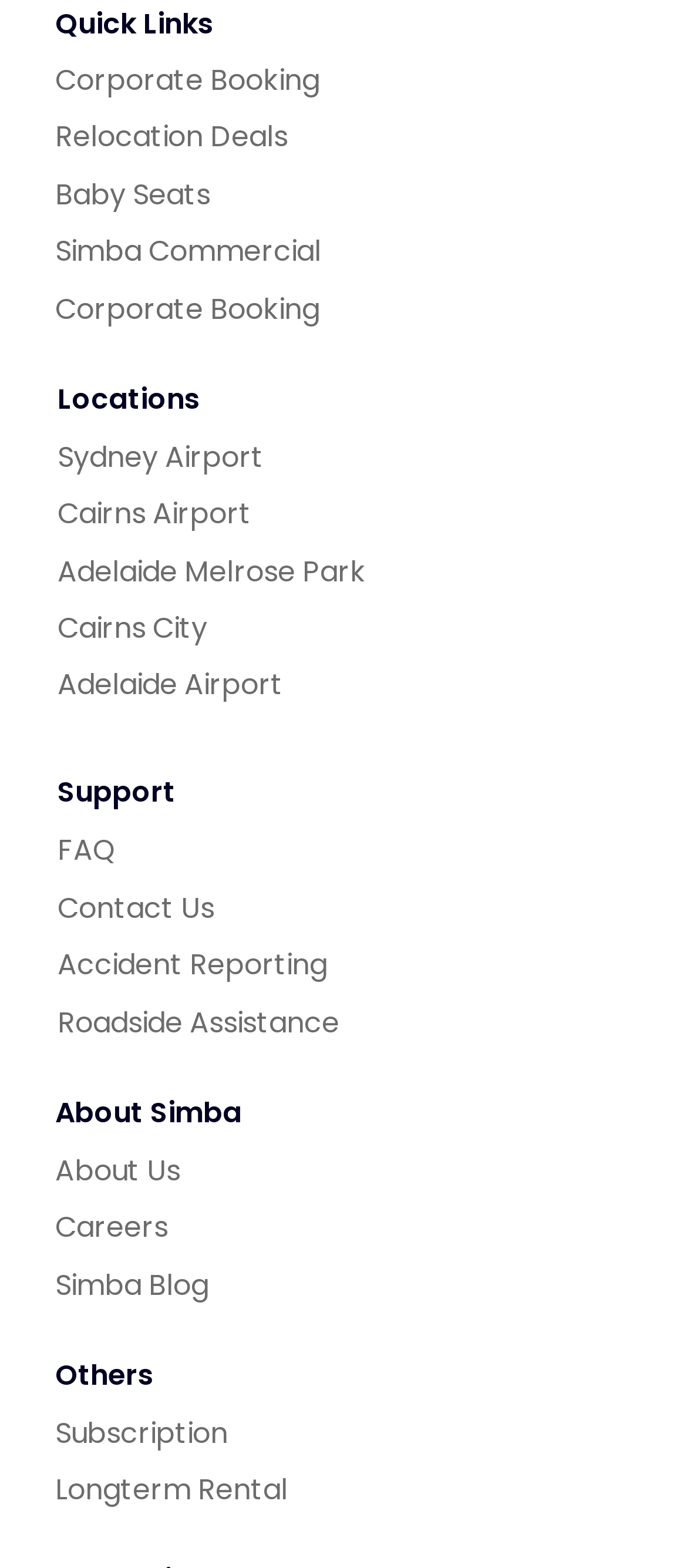Please locate the clickable area by providing the bounding box coordinates to follow this instruction: "Click on Corporate Booking".

[0.08, 0.038, 0.465, 0.064]